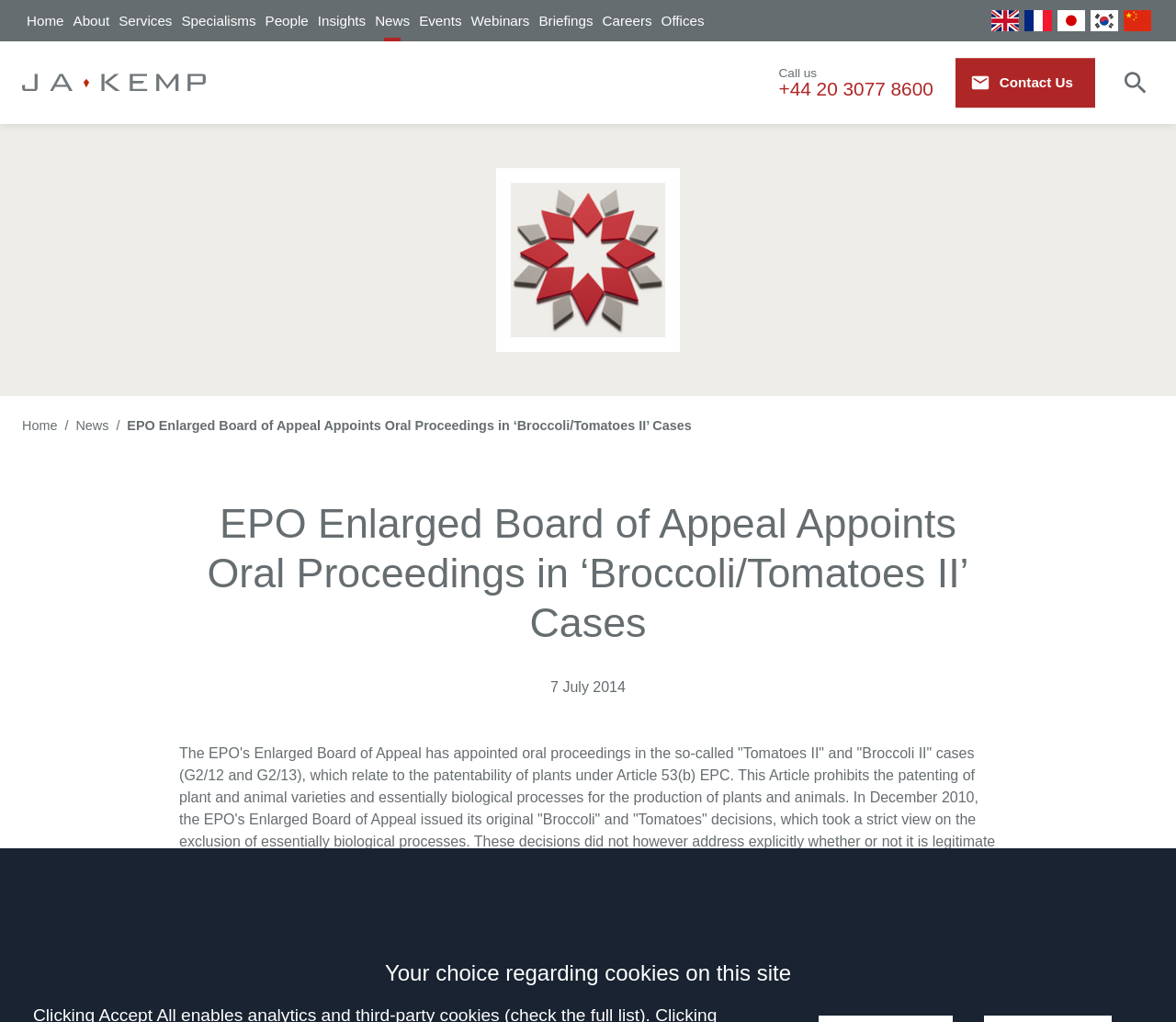Based on the element description "People", predict the bounding box coordinates of the UI element.

[0.221, 0.0, 0.266, 0.04]